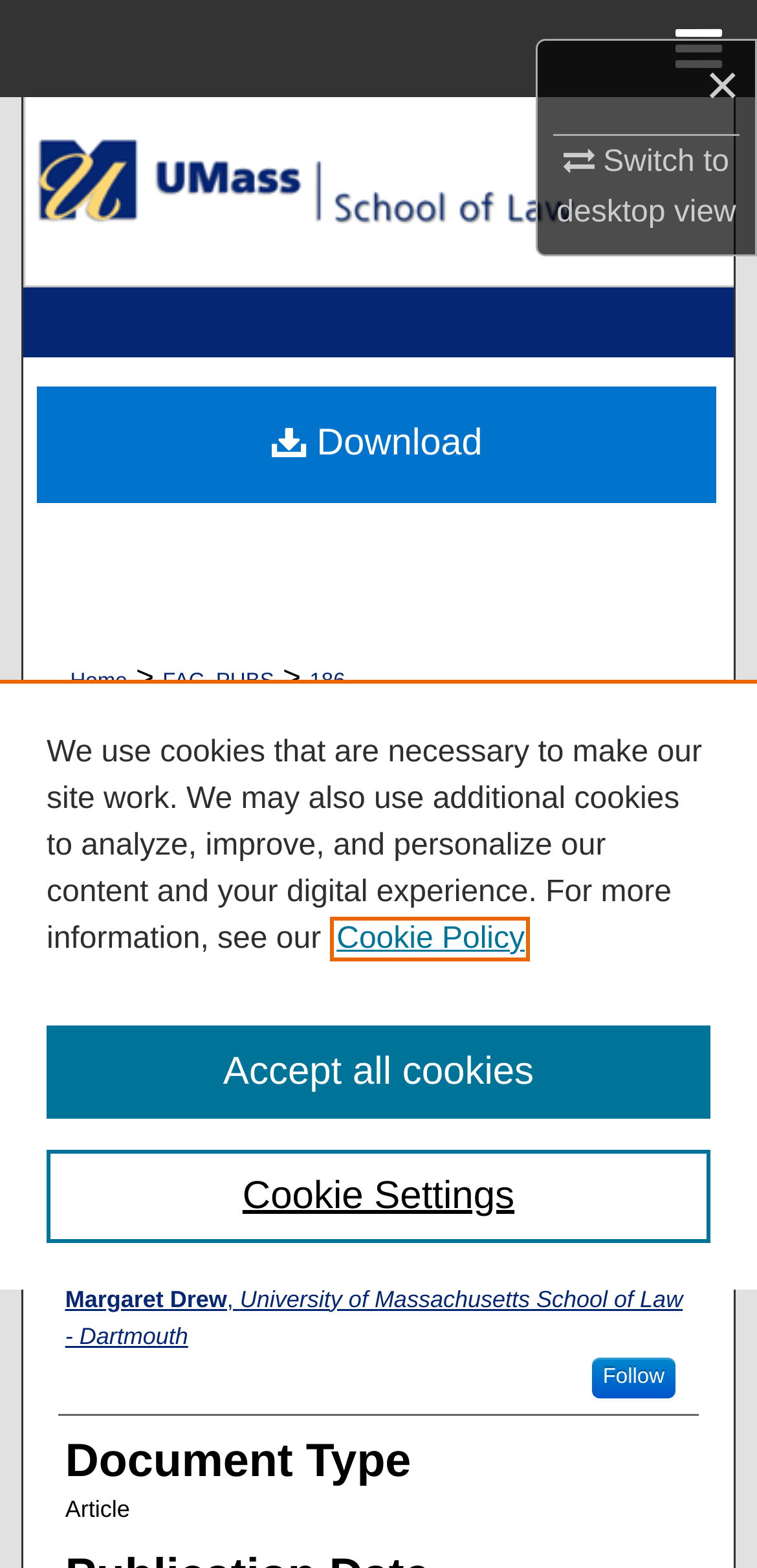Show me the bounding box coordinates of the clickable region to achieve the task as per the instruction: "Download".

[0.049, 0.148, 0.947, 0.222]